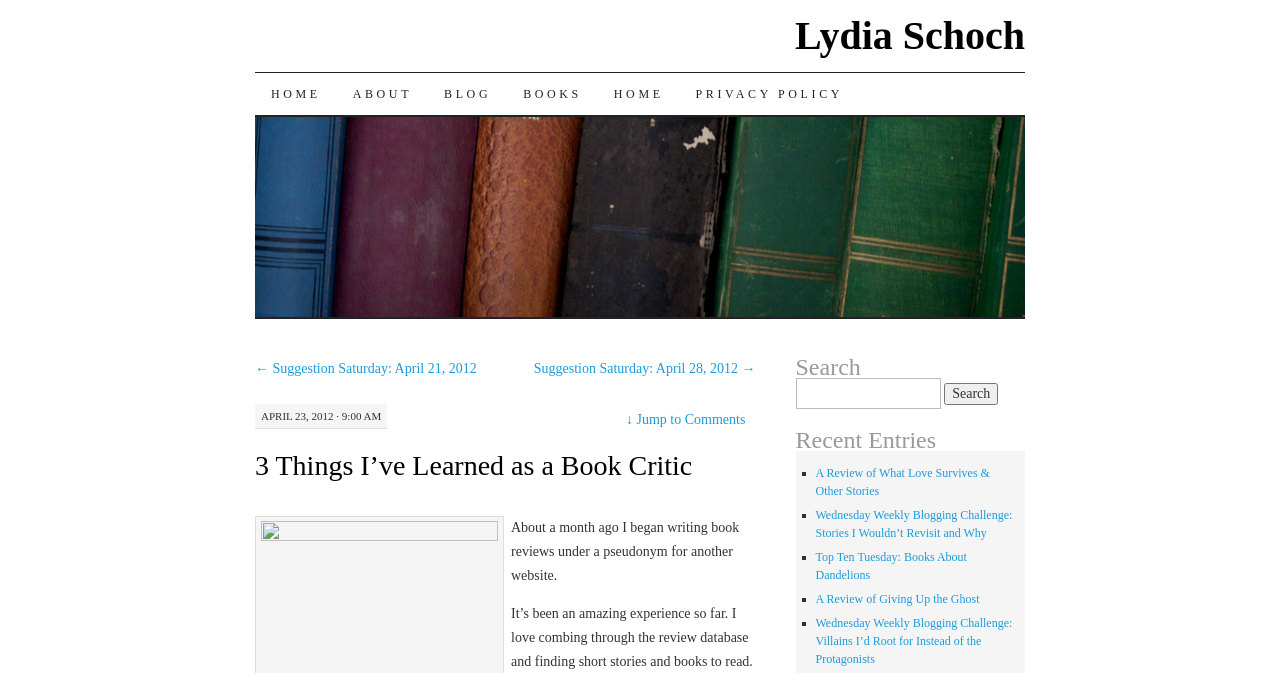Answer the question in a single word or phrase:
How many recent entries are listed?

4